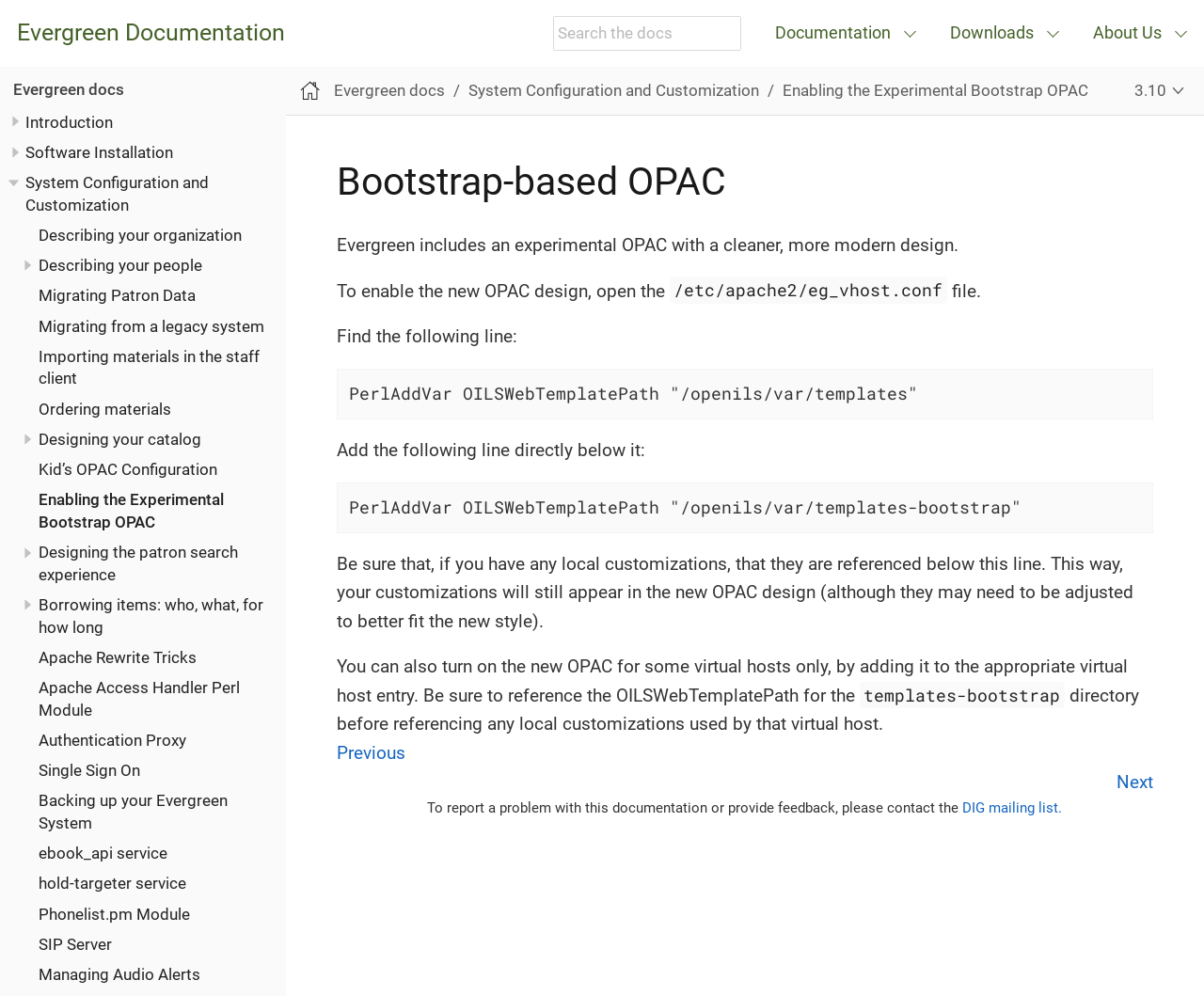Give the bounding box coordinates for the element described by: "Evergreen docs".

[0.278, 0.081, 0.37, 0.1]